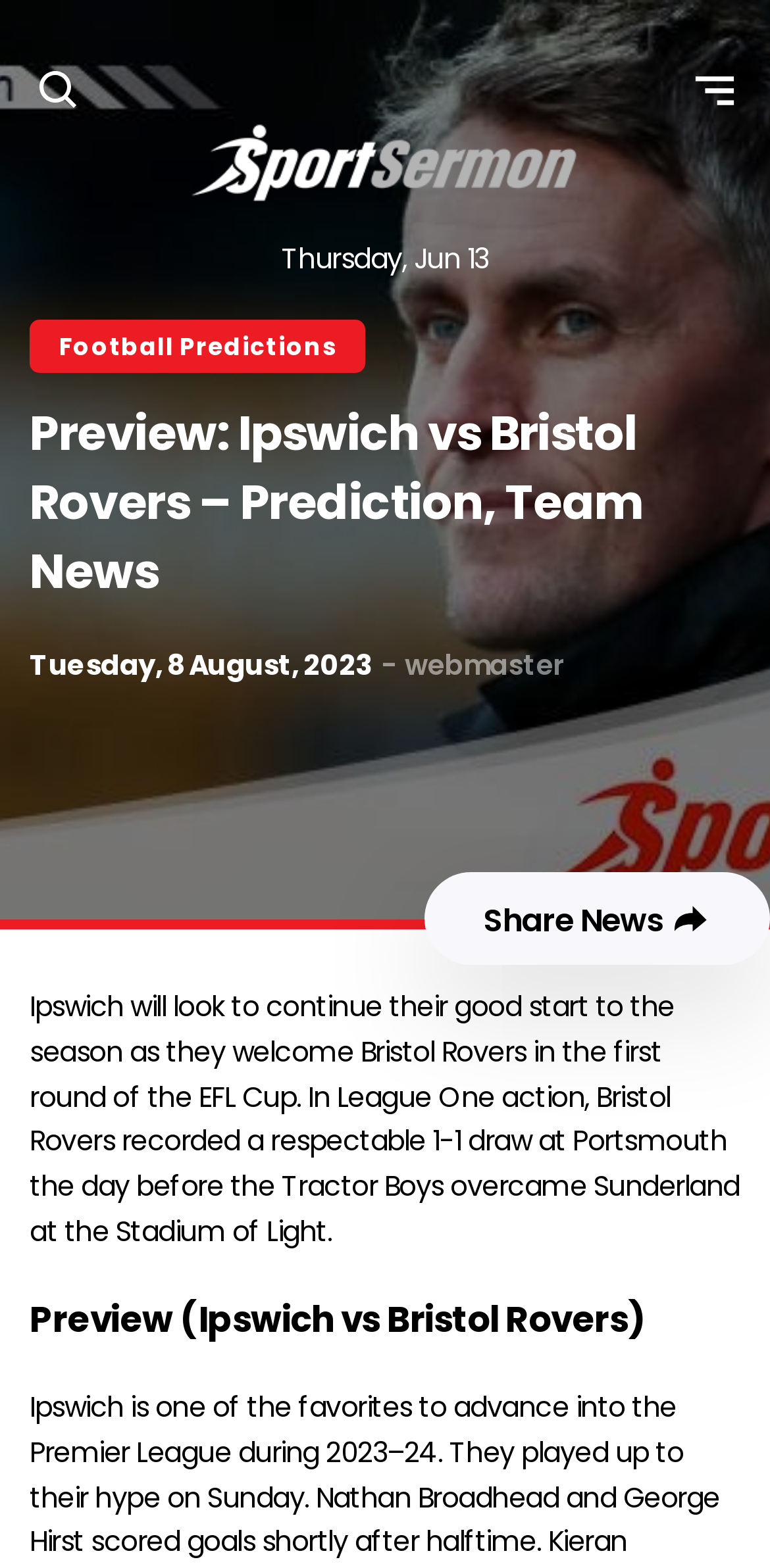From the webpage screenshot, identify the region described by about us. Provide the bounding box coordinates as (top-left x, top-left y, bottom-right x, bottom-right y), with each value being a floating point number between 0 and 1.

None